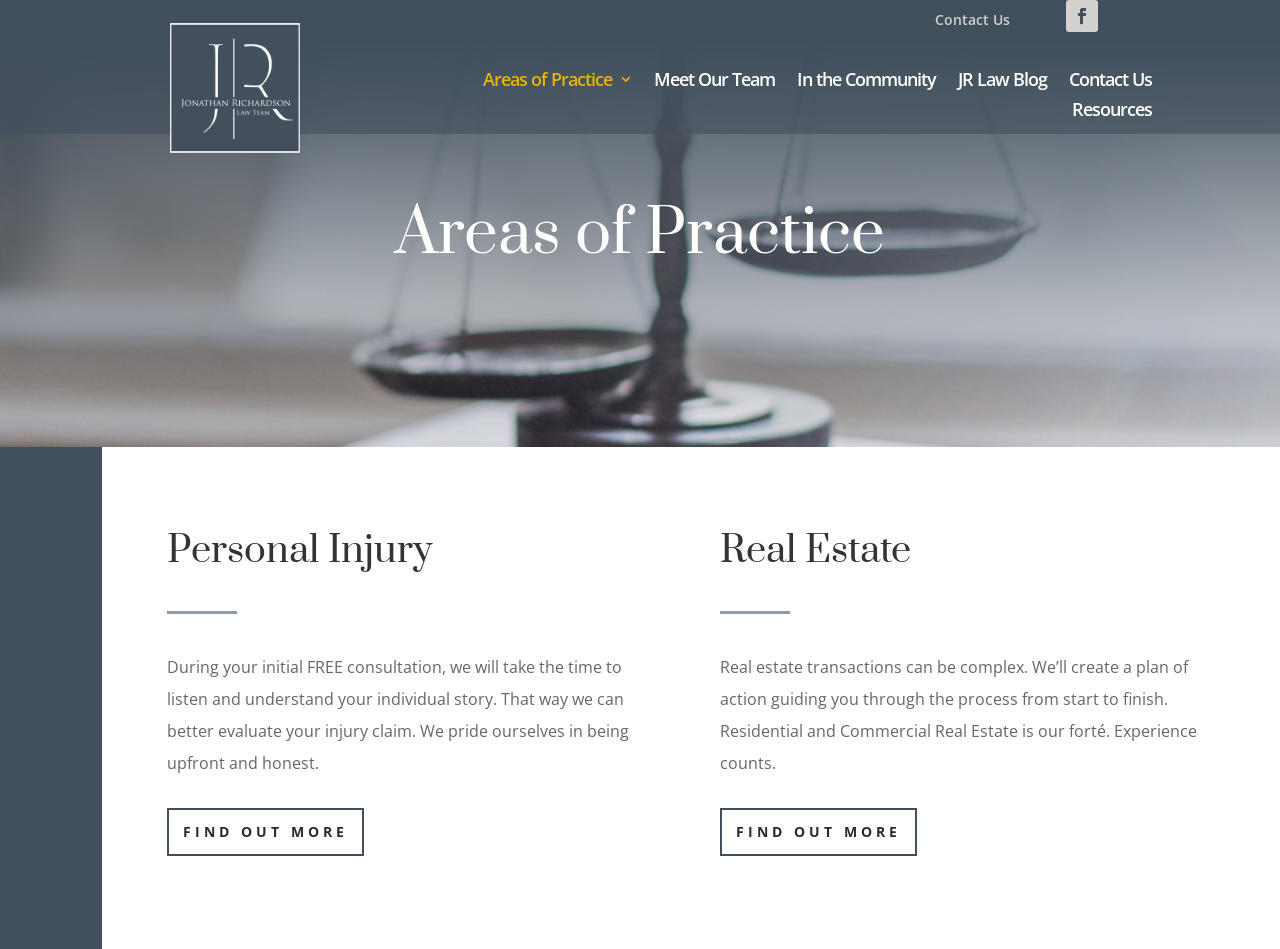Pinpoint the bounding box coordinates of the element you need to click to execute the following instruction: "Explore Real Estate". The bounding box should be represented by four float numbers between 0 and 1, in the format [left, top, right, bottom].

[0.562, 0.852, 0.716, 0.902]